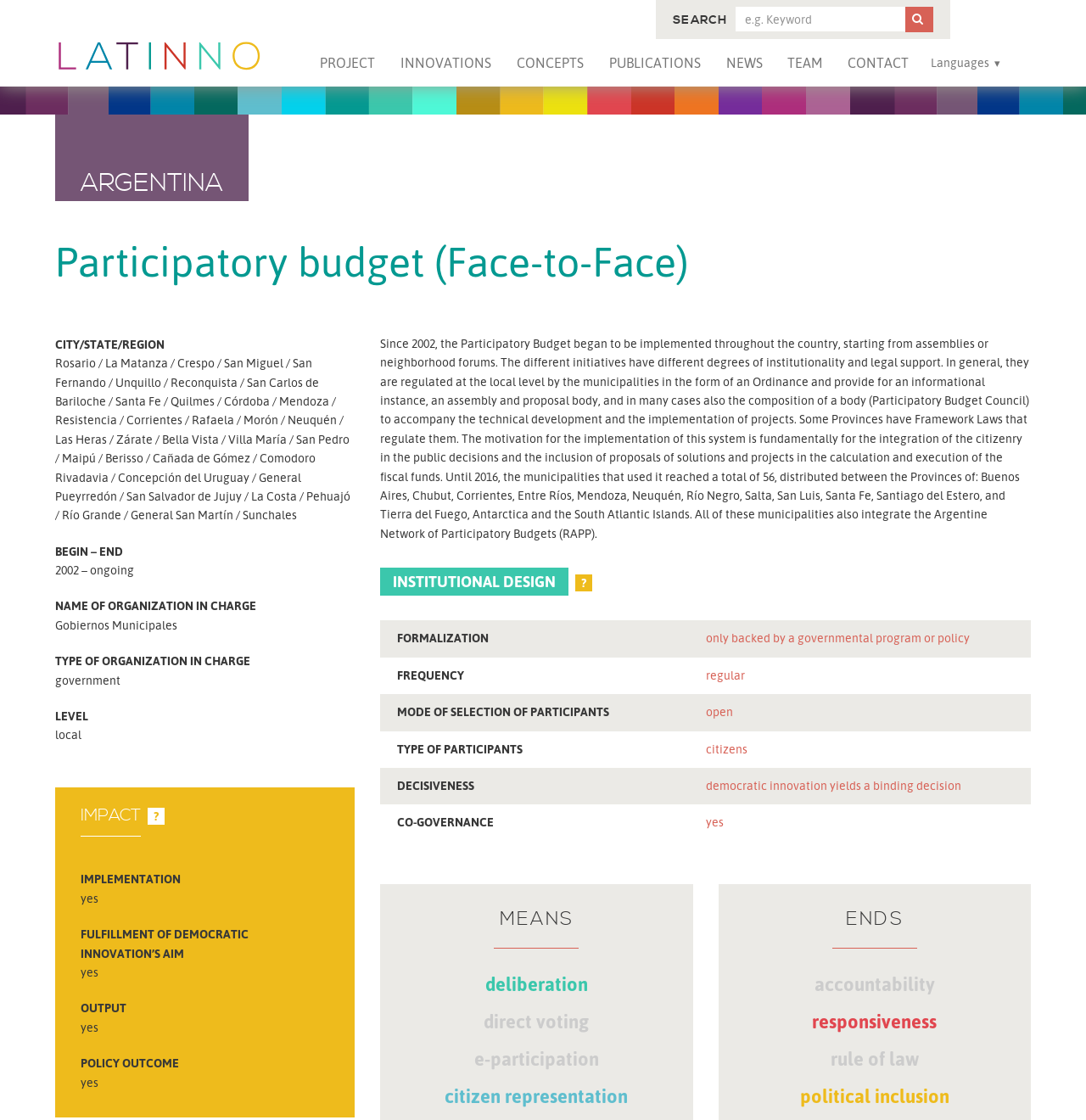Locate the bounding box coordinates of the area to click to fulfill this instruction: "search for something". The bounding box should be presented as four float numbers between 0 and 1, in the order [left, top, right, bottom].

[0.678, 0.006, 0.834, 0.028]